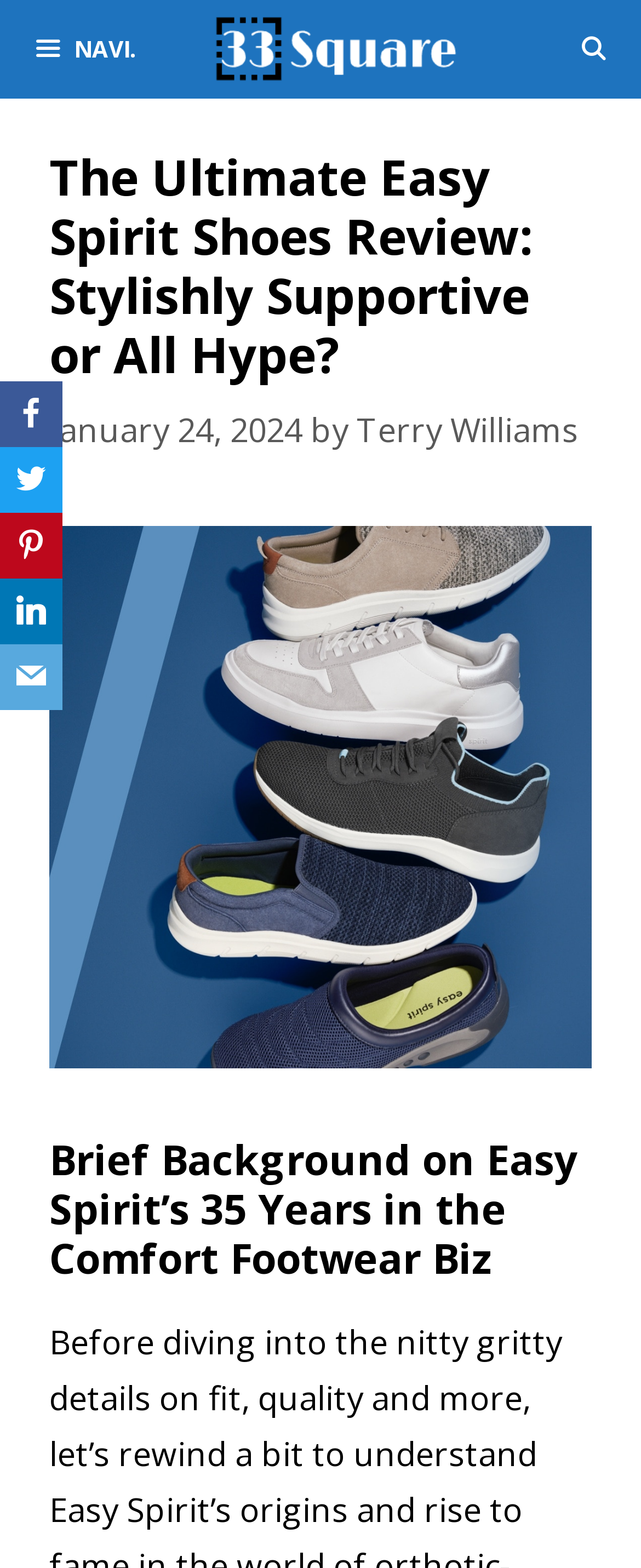Please answer the following question using a single word or phrase: 
What is the topic of the article?

Easy Spirit Shoes